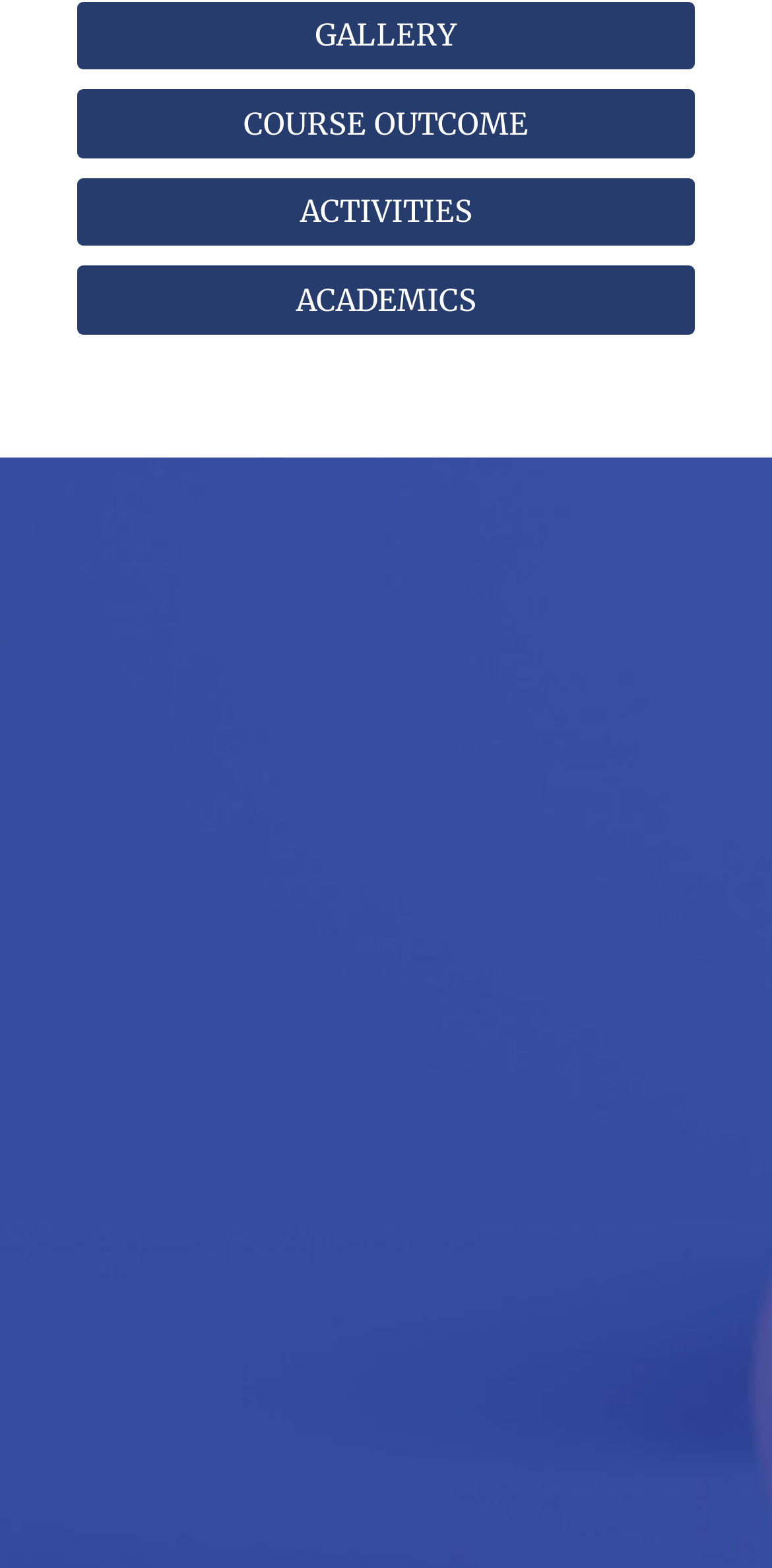How many social media links are available? Refer to the image and provide a one-word or short phrase answer.

4